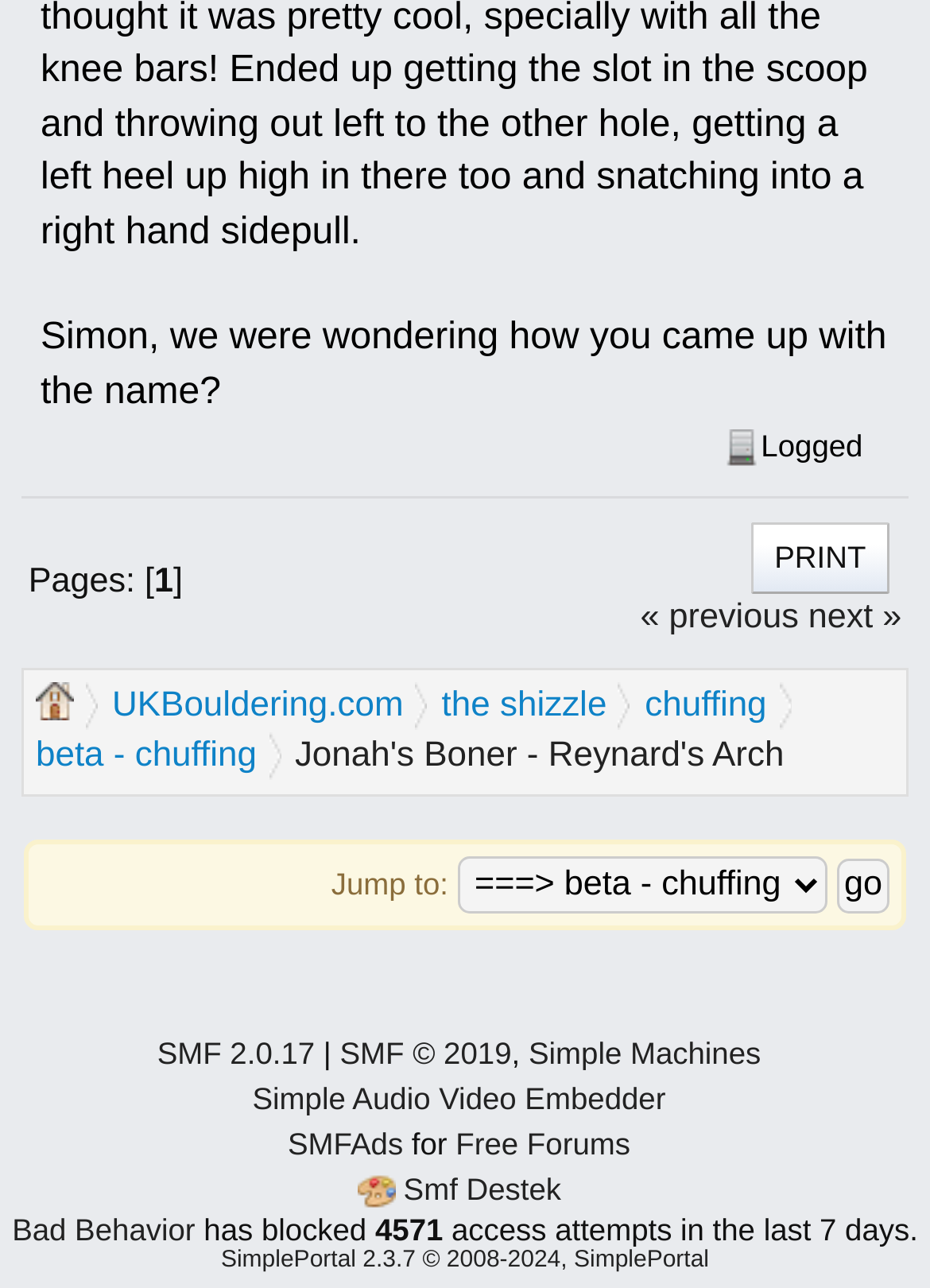Determine the coordinates of the bounding box for the clickable area needed to execute this instruction: "Click on the 'next »' link".

[0.869, 0.464, 0.97, 0.494]